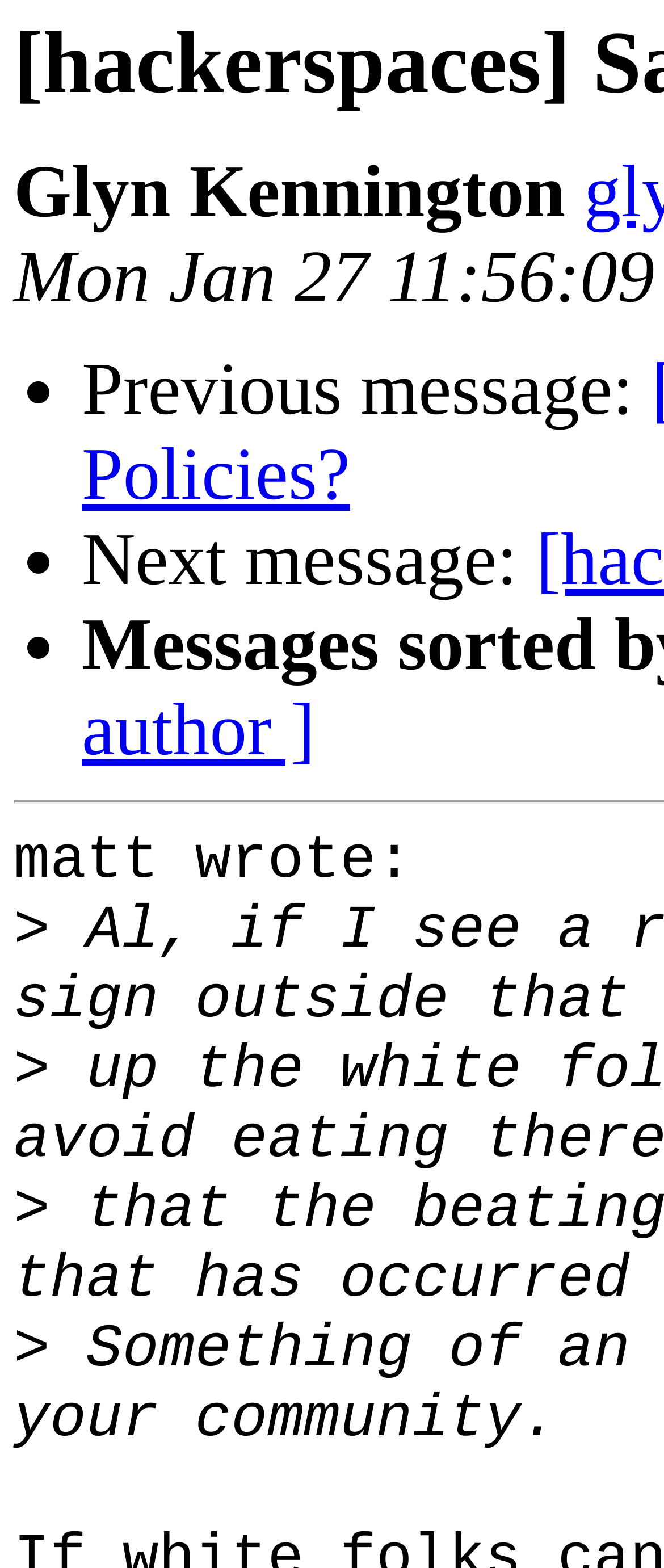Based on the image, please respond to the question with as much detail as possible:
How many messages are displayed on the webpage?

There are three list markers '•' on the webpage, each corresponding to a separate message, and there are also 'Previous message:' and 'Next message:' texts, indicating that there are more messages beyond what is currently displayed.